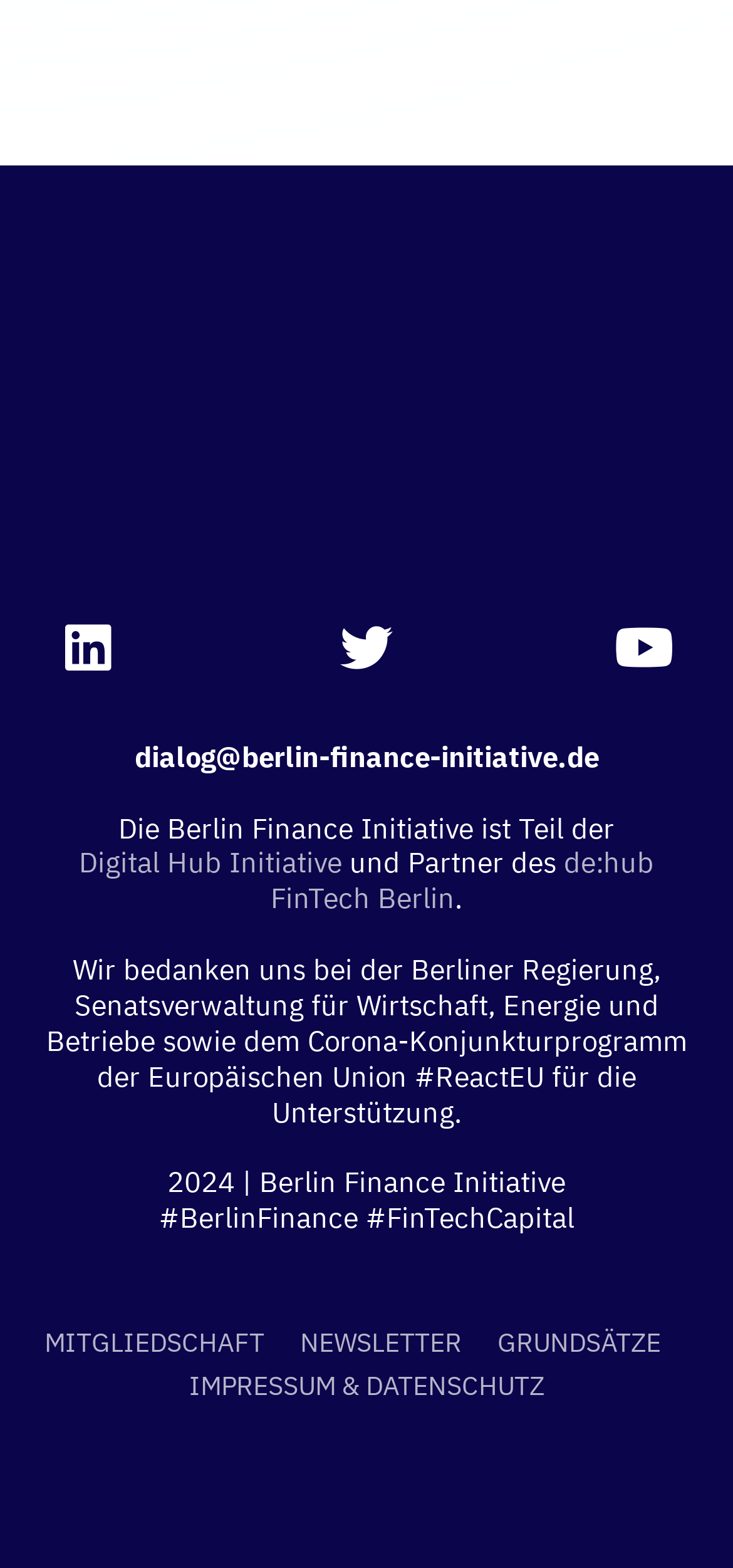What is the organization thanking for support?
Answer the question with just one word or phrase using the image.

Berliner Regierung and EU